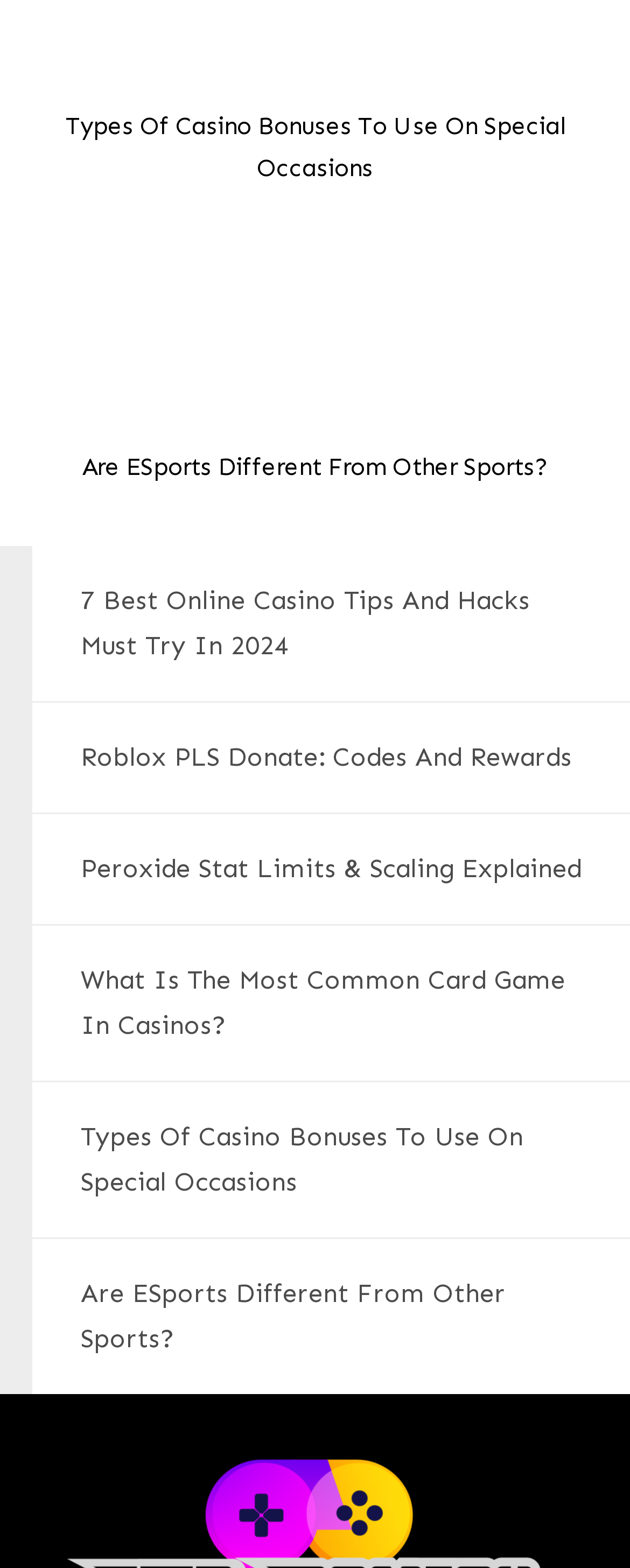Provide the bounding box coordinates of the area you need to click to execute the following instruction: "Read about the 7 best online casino tips and hacks".

[0.128, 0.373, 0.841, 0.421]